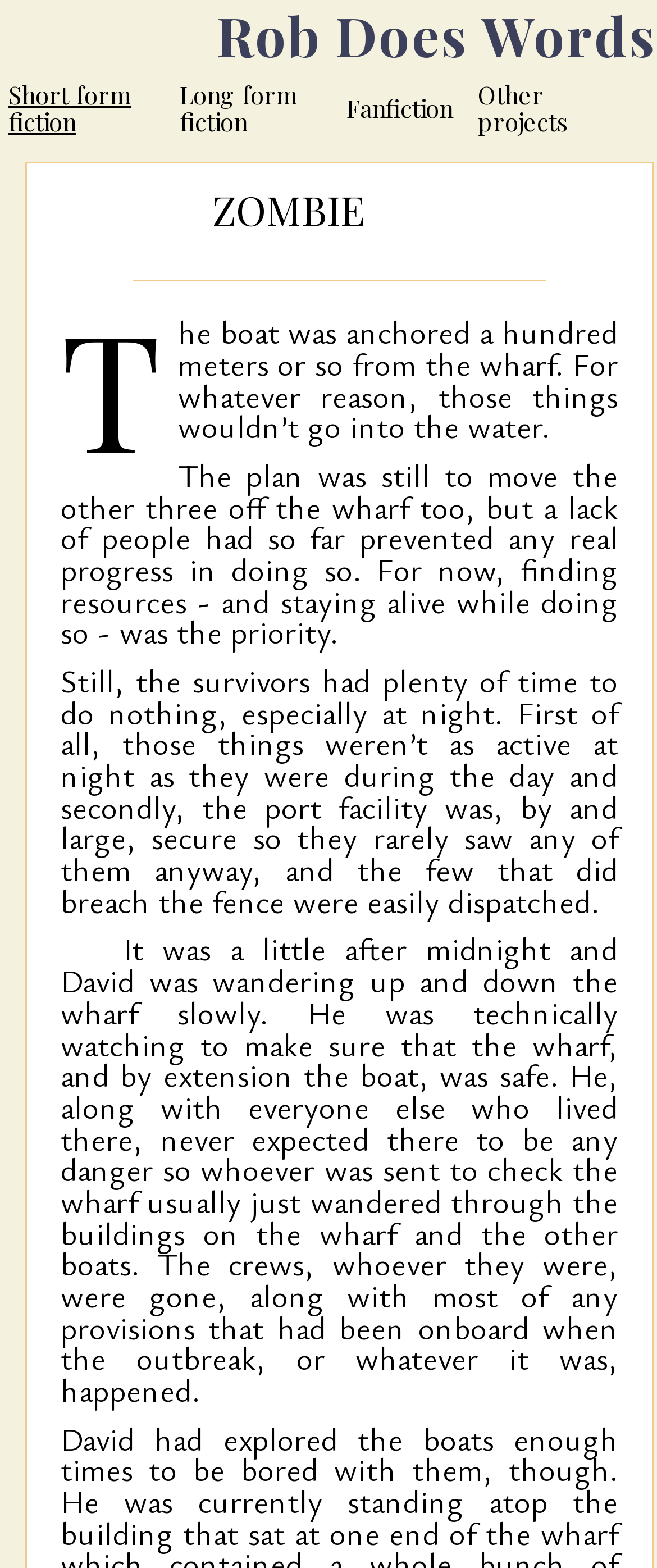Respond concisely with one word or phrase to the following query:
How many links are on the webpage?

4